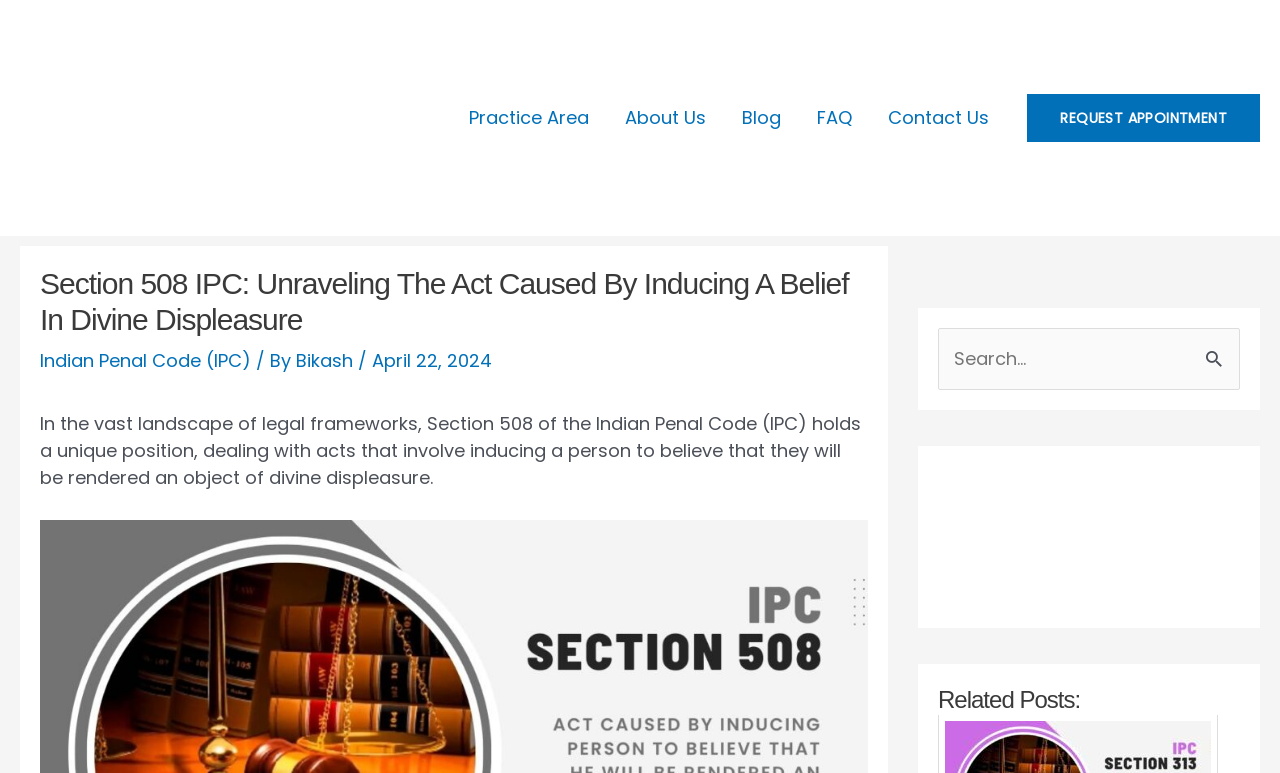Identify the bounding box for the UI element described as: "parent_node: Search for: name="s" placeholder="Search..."". Ensure the coordinates are four float numbers between 0 and 1, formatted as [left, top, right, bottom].

[0.733, 0.424, 0.969, 0.505]